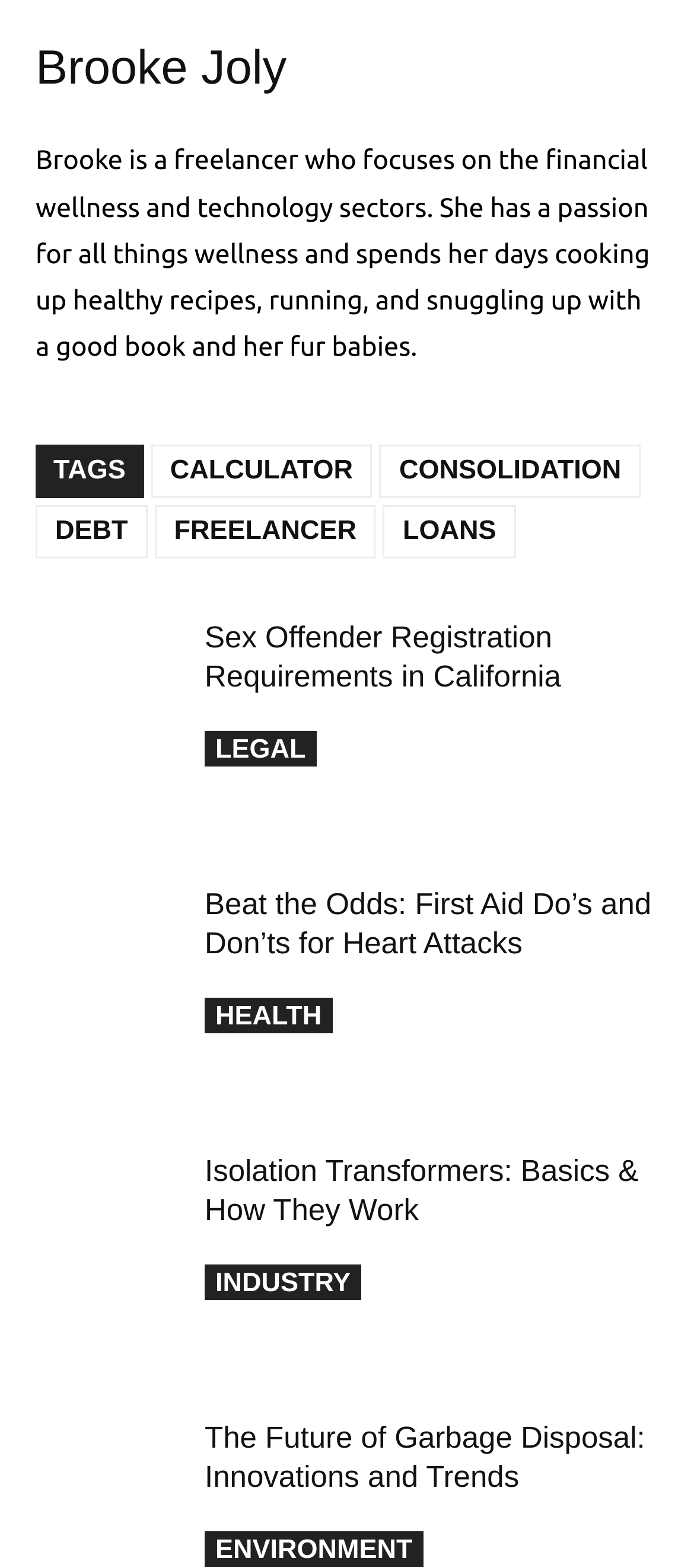Please find the bounding box coordinates for the clickable element needed to perform this instruction: "Visit Canon USA".

None